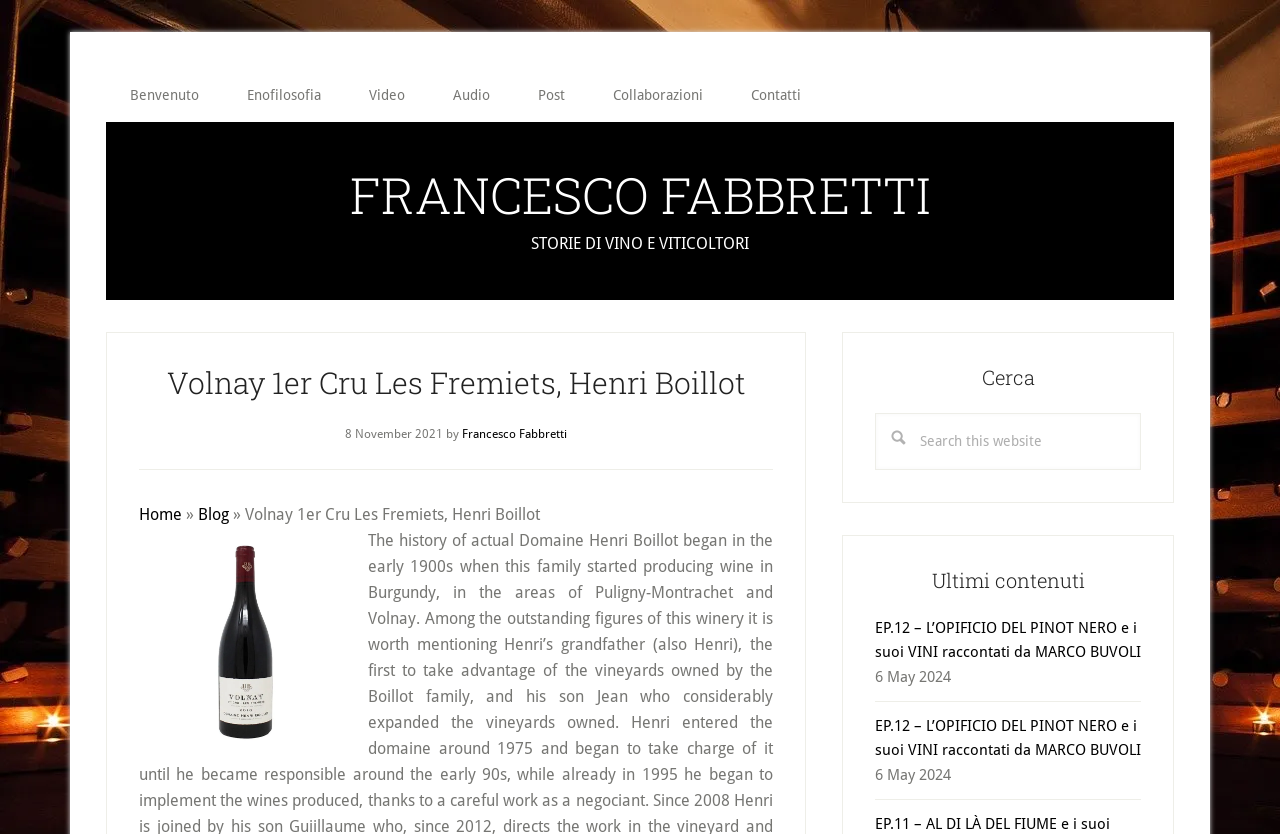Please identify the bounding box coordinates of the element I should click to complete this instruction: 'Search this website'. The coordinates should be given as four float numbers between 0 and 1, like this: [left, top, right, bottom].

[0.684, 0.495, 0.891, 0.563]